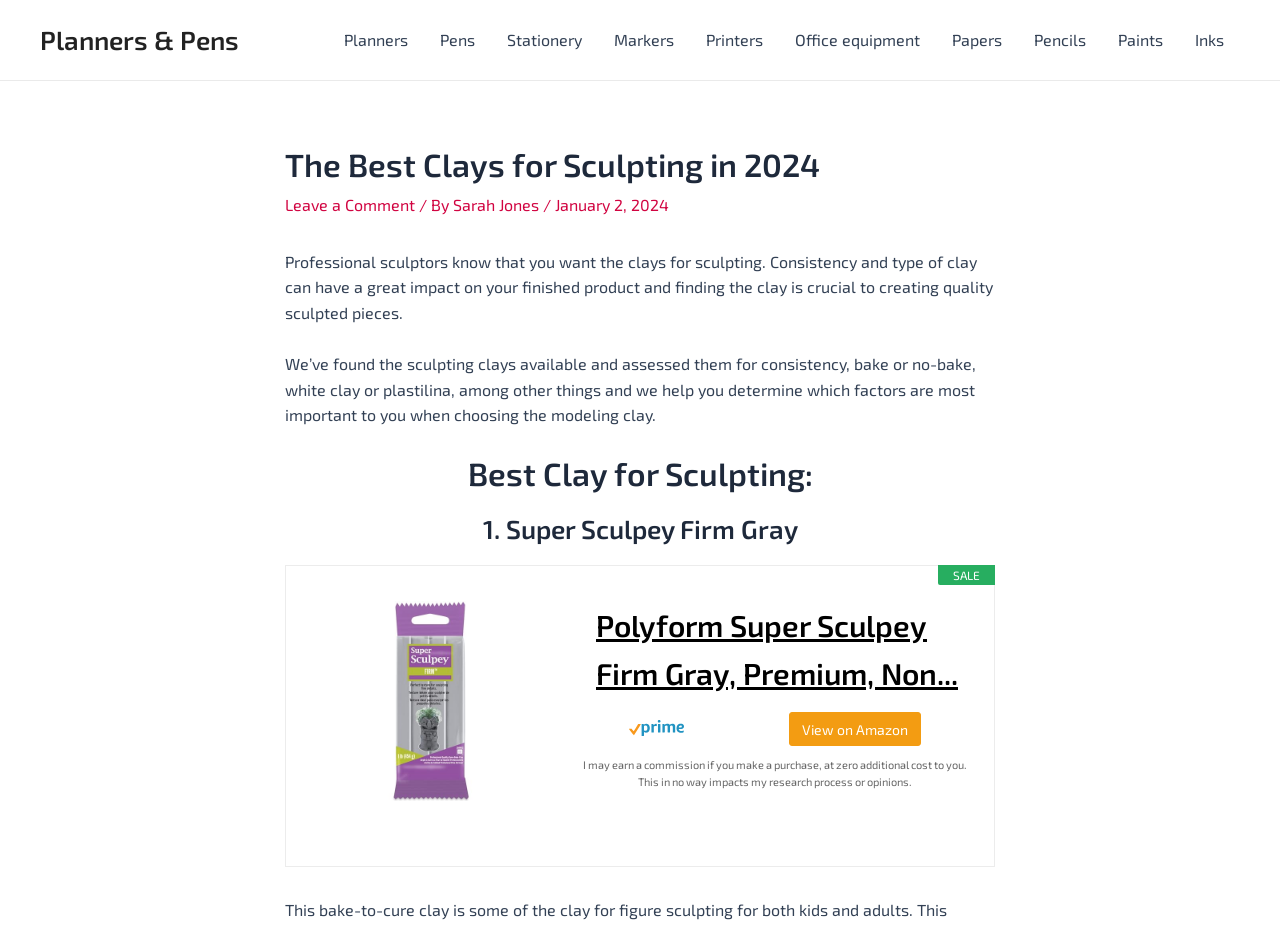Pinpoint the bounding box coordinates of the clickable area necessary to execute the following instruction: "Click on the 'Planners & Pens' link". The coordinates should be given as four float numbers between 0 and 1, namely [left, top, right, bottom].

[0.031, 0.026, 0.187, 0.06]